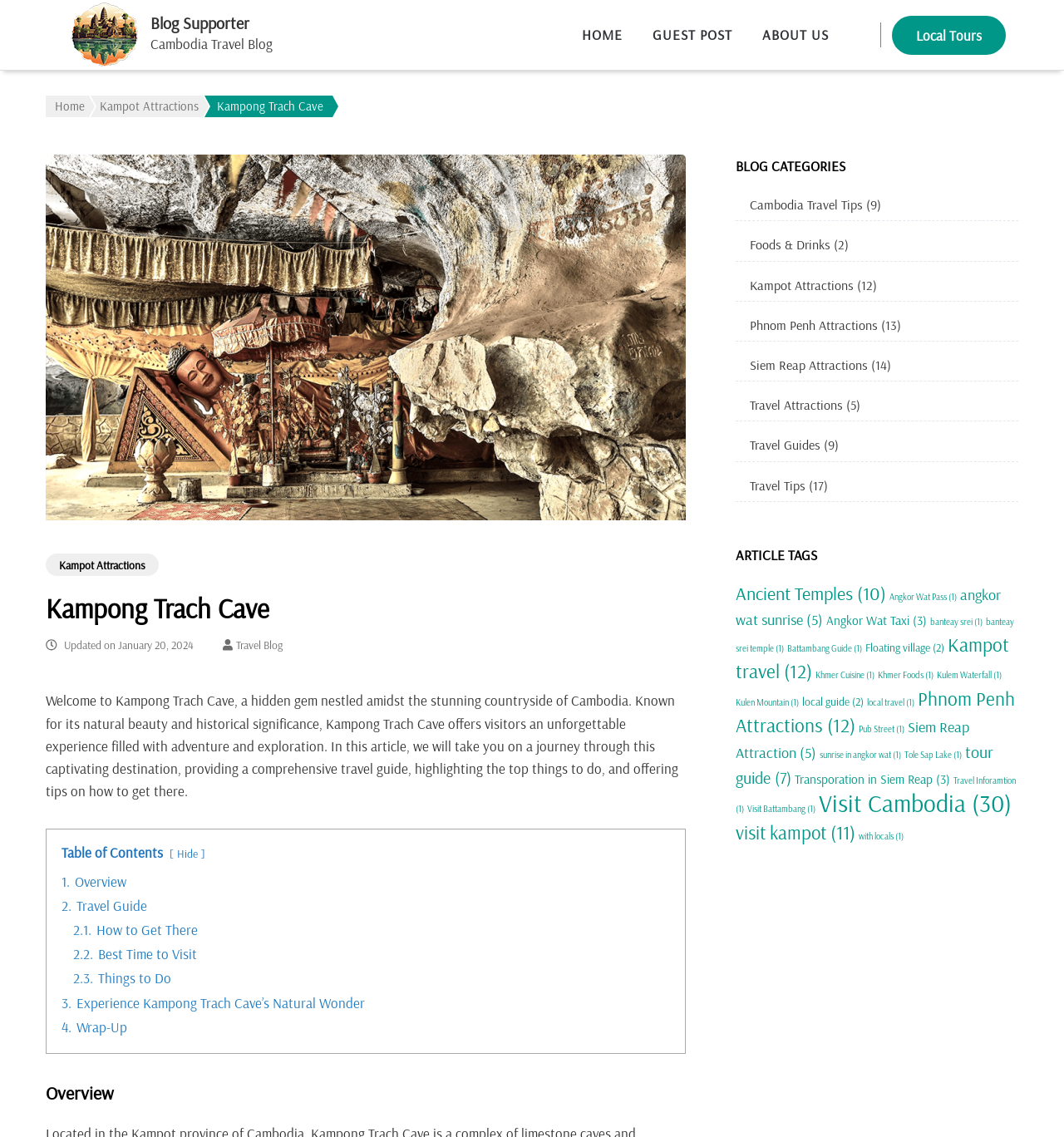How many items are there in the 'Angkor Wat Pass' category?
Identify the answer in the screenshot and reply with a single word or phrase.

1